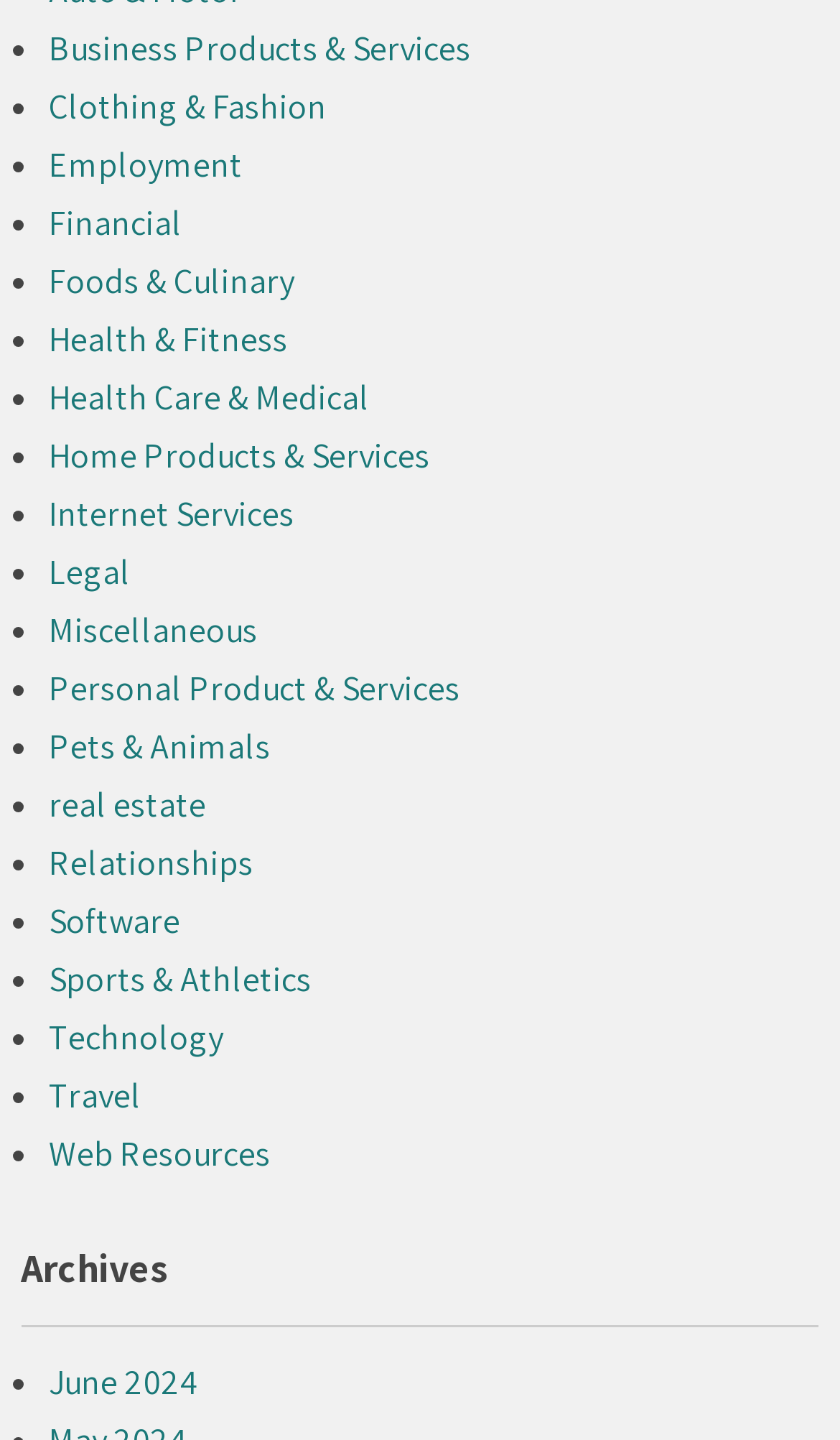Determine the bounding box coordinates in the format (top-left x, top-left y, bottom-right x, bottom-right y). Ensure all values are floating point numbers between 0 and 1. Identify the bounding box of the UI element described by: real estate

[0.058, 0.543, 0.246, 0.575]